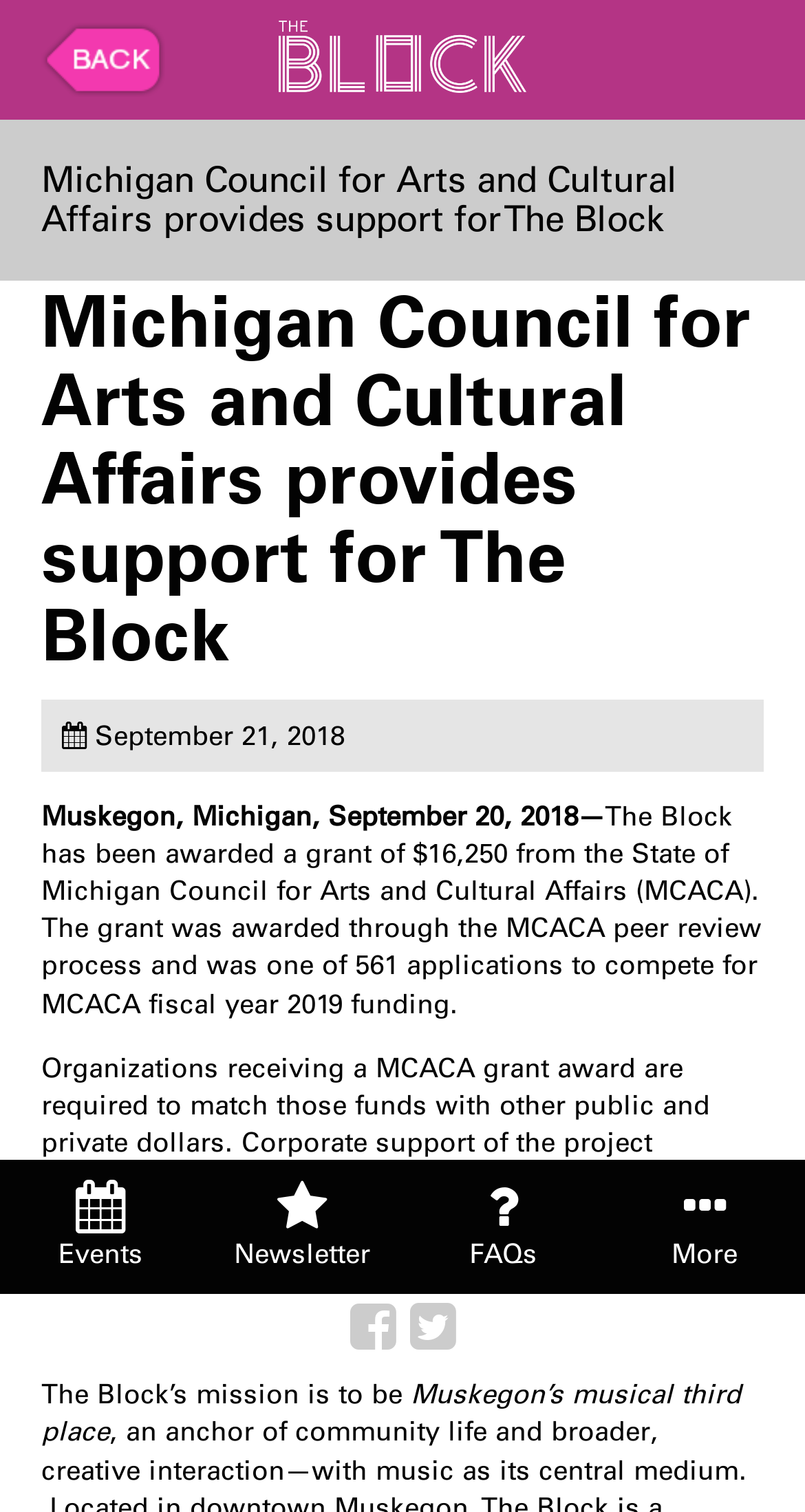For the given element description alt="The Block", determine the bounding box coordinates of the UI element. The coordinates should follow the format (top-left x, top-left y, bottom-right x, bottom-right y) and be within the range of 0 to 1.

[0.346, 0.014, 0.654, 0.065]